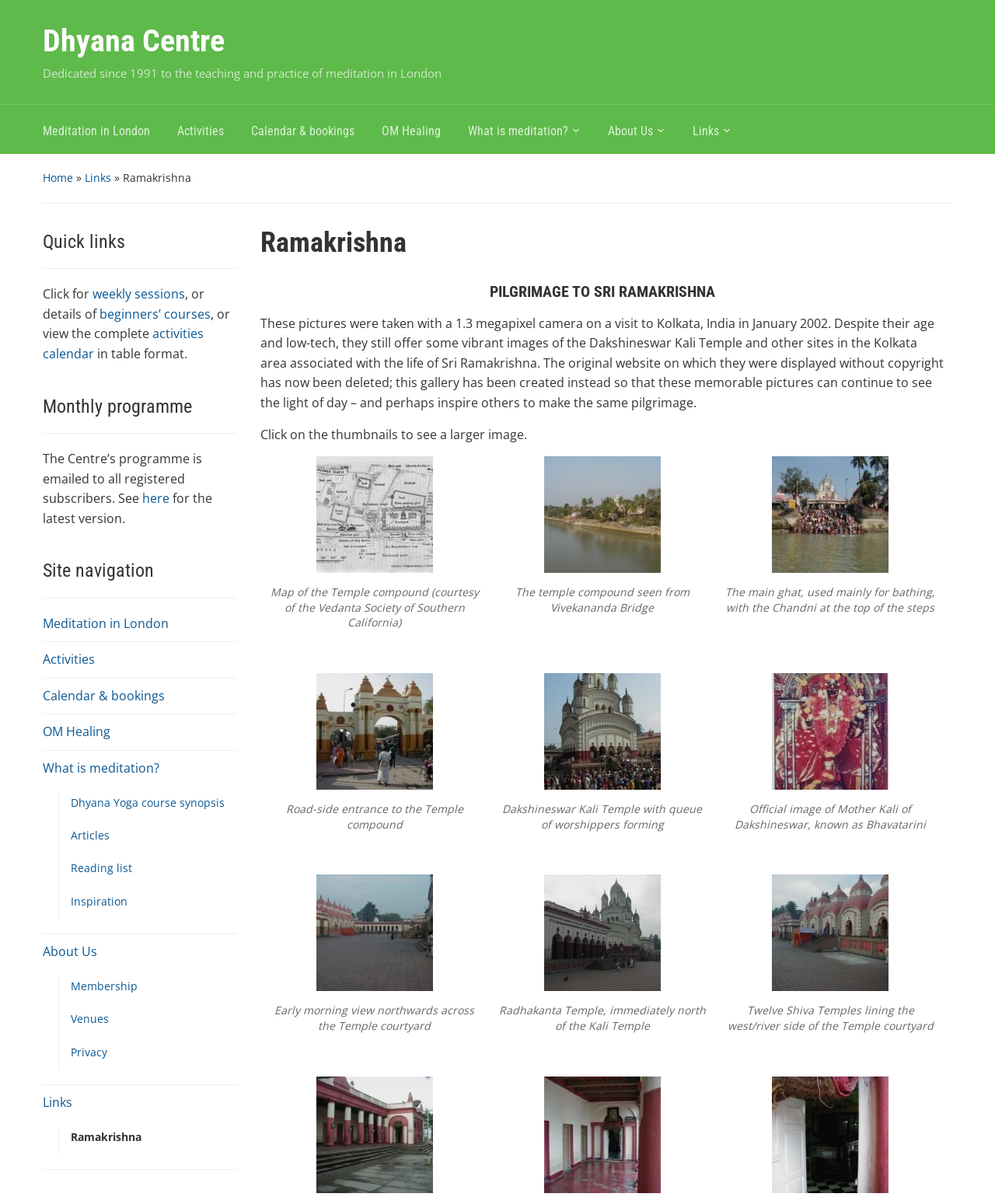Please determine the bounding box of the UI element that matches this description: Shannon Larratt. The coordinates should be given as (top-left x, top-left y, bottom-right x, bottom-right y), with all values between 0 and 1.

None